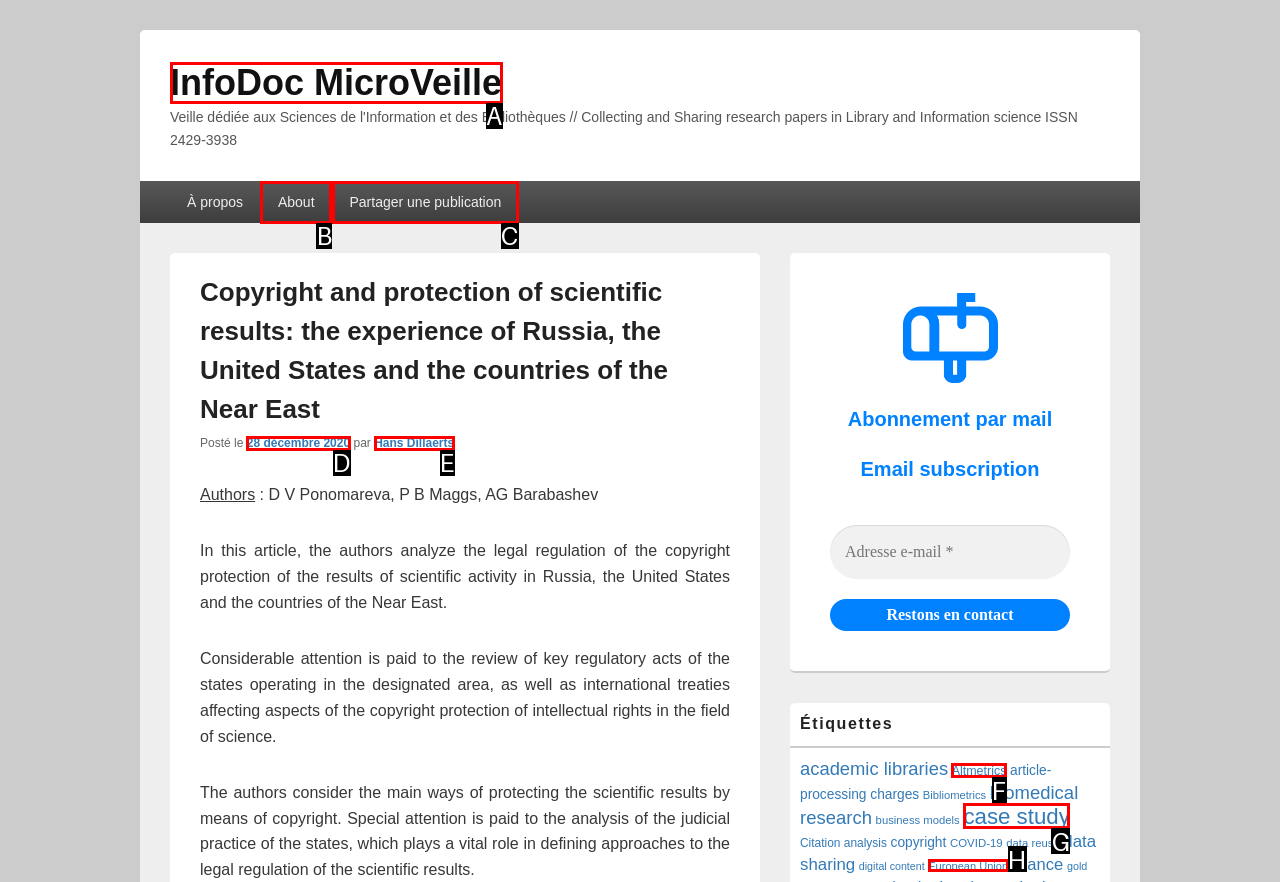Based on the description: https://nresystems.com, select the HTML element that best fits. Reply with the letter of the correct choice from the options given.

None